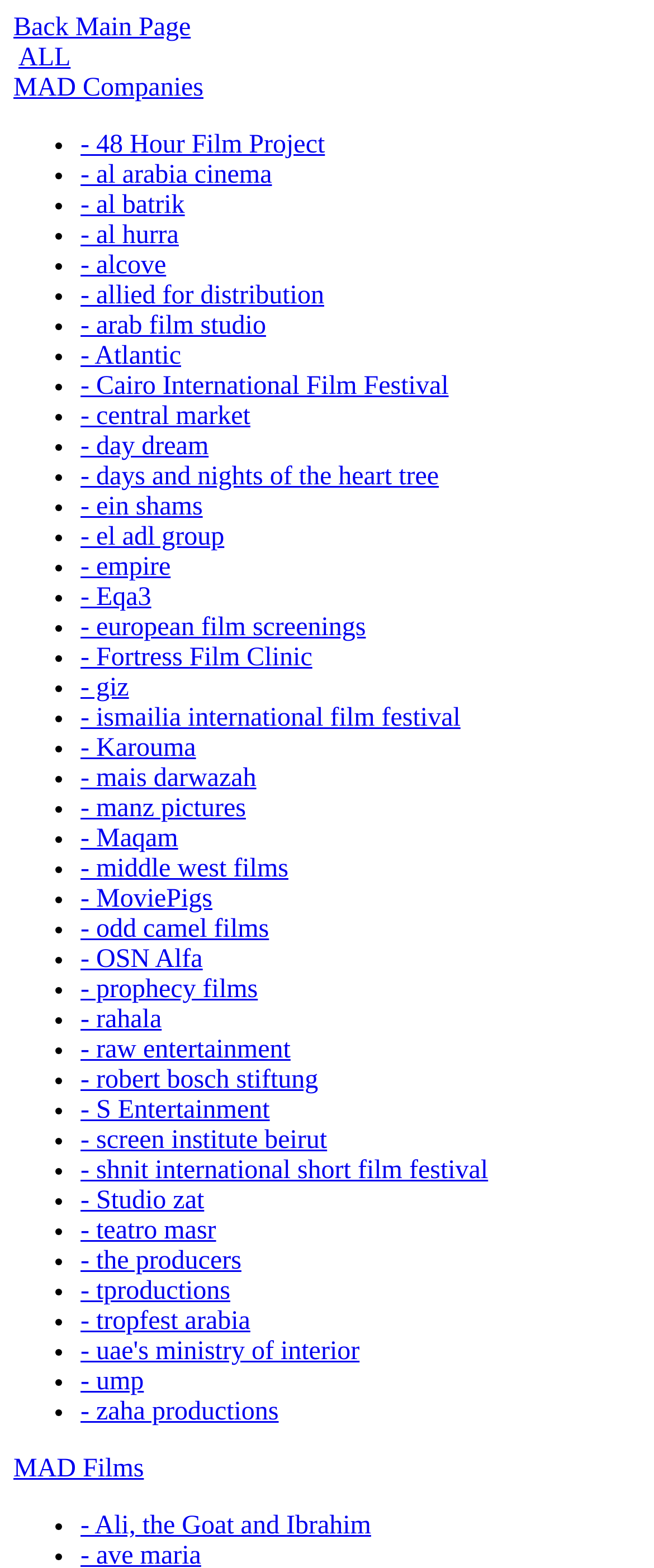Please determine the bounding box coordinates for the element that should be clicked to follow these instructions: "Explore 'MAD Companies'".

[0.021, 0.047, 0.311, 0.065]